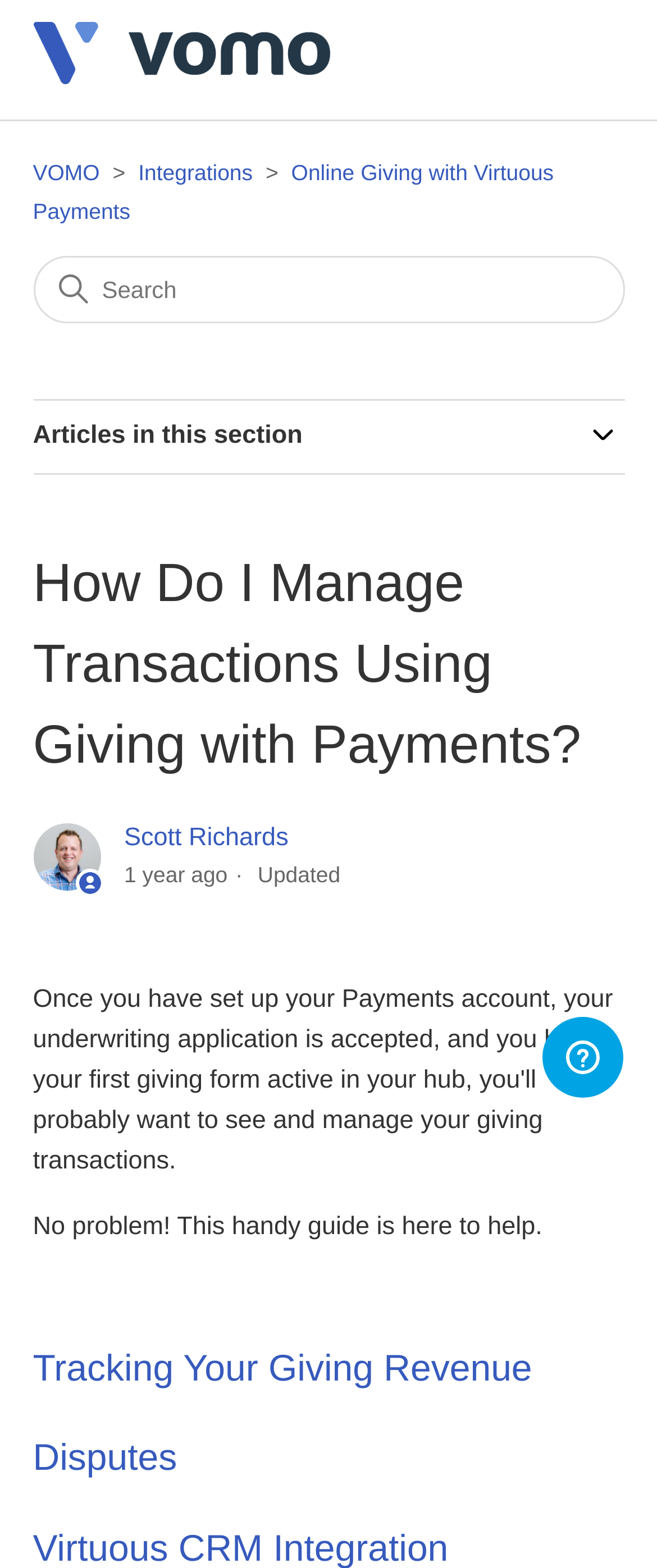Summarize the webpage with intricate details.

The webpage is titled "How Do I Manage Transactions Using Giving with Payments? – VOMO" and appears to be a help center article. At the top left, there is a link to the VOMO Help Center home page, accompanied by a small image. Below this, there is a navigation menu with three list items: "VOMO", "Integrations", and "Online Giving with Virtuous Payments", each with a corresponding link.

To the right of the navigation menu, there is a search bar with a search box labeled "Search". Below the search bar, there is a section titled "Articles in this section" with a button that can be expanded. 

The main content of the page is divided into sections, each with a heading. The first section is titled "How Do I Manage Transactions Using Giving with Payments?" and has an image, a link to the author "Scott Richards", and a timestamp indicating when the article was updated. Below this, there is a brief introduction to the article.

The next section is titled "Tracking Your Giving Revenue" and has a link to a related article. Below this, there is another section titled "Disputes" with a link to a related article. 

At the bottom right of the page, there is an iframe that opens a widget with more information.